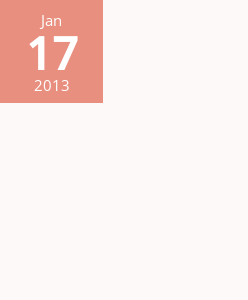Answer the question using only one word or a concise phrase: What is the month displayed above the date?

Jan